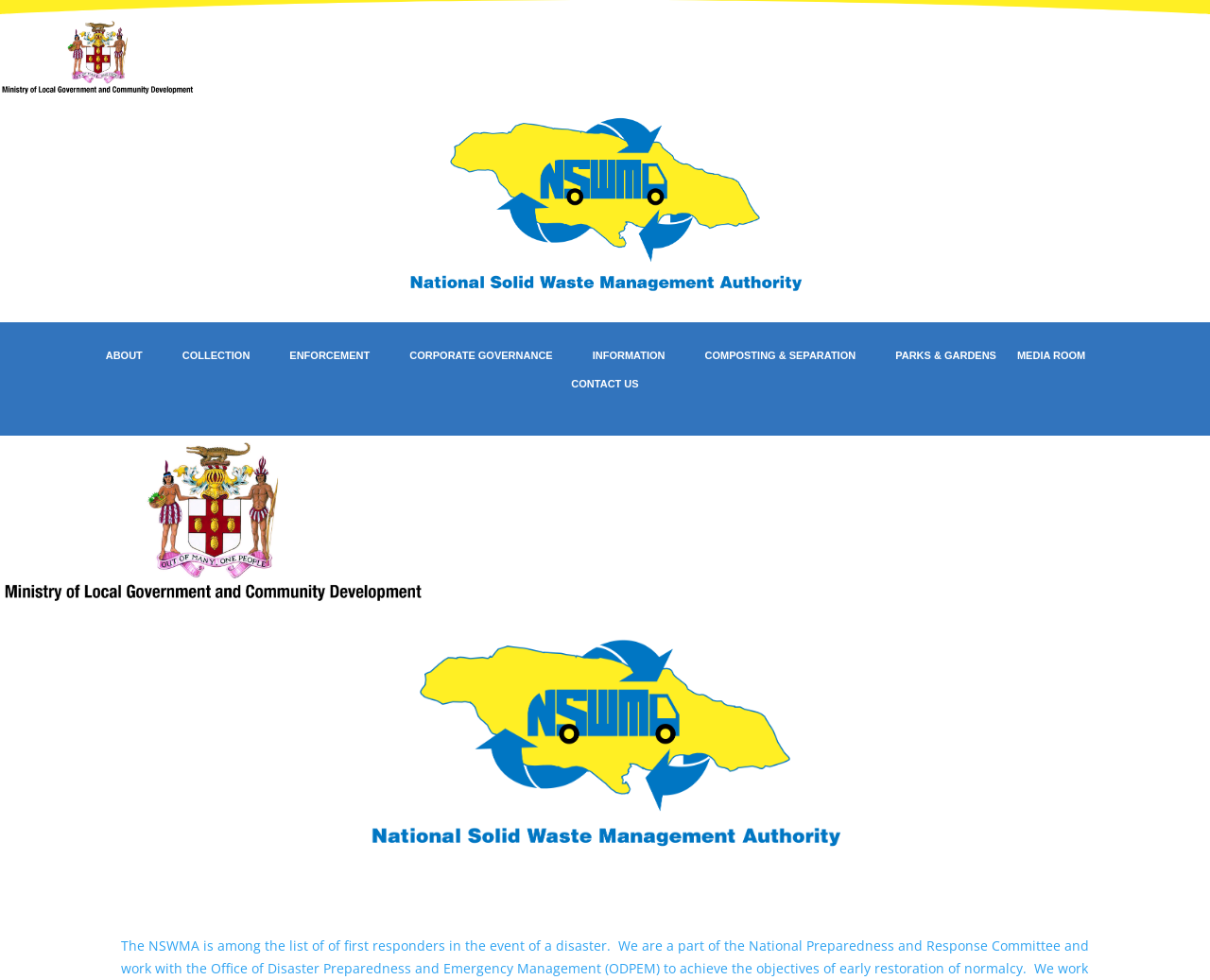Select the bounding box coordinates of the element I need to click to carry out the following instruction: "Click HOME".

None